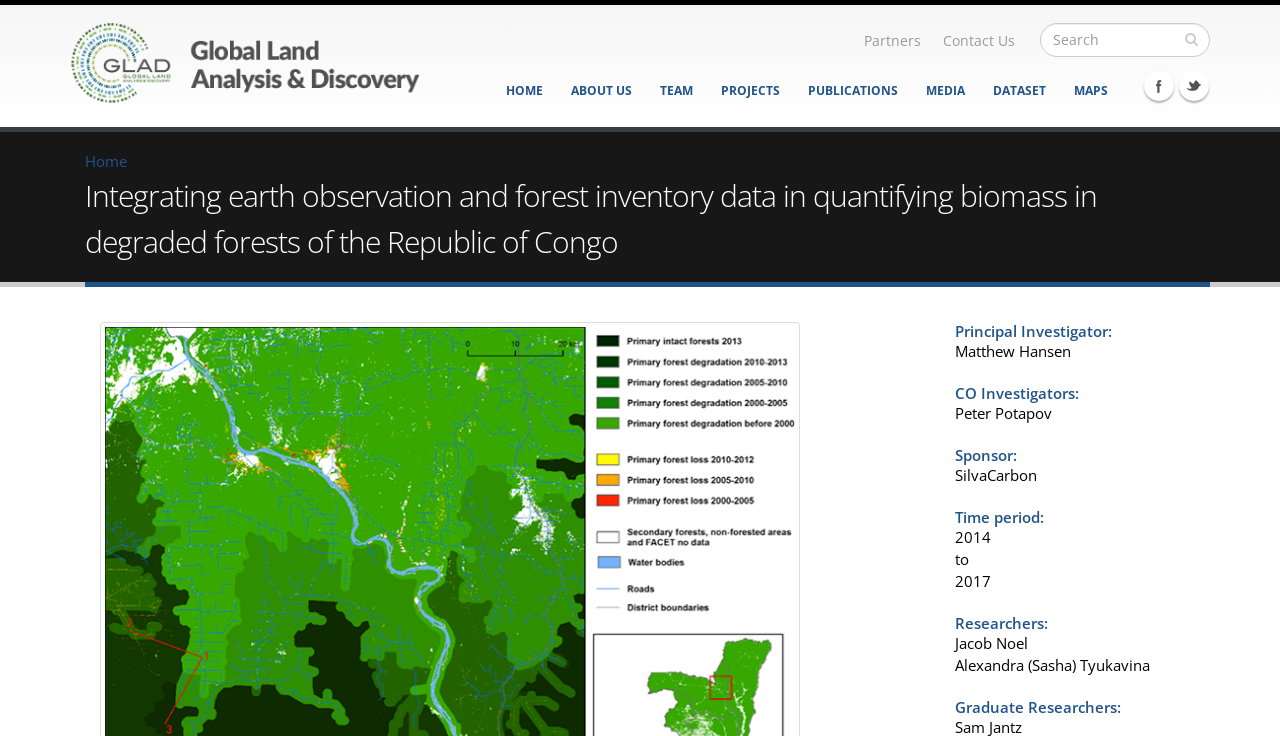Based on the image, please elaborate on the answer to the following question:
What is the time period of the project?

I found the answer by looking at the section with the heading 'Time period:' and found the static texts '2014' and '2017' with a 'to' in between, indicating the time period of the project.